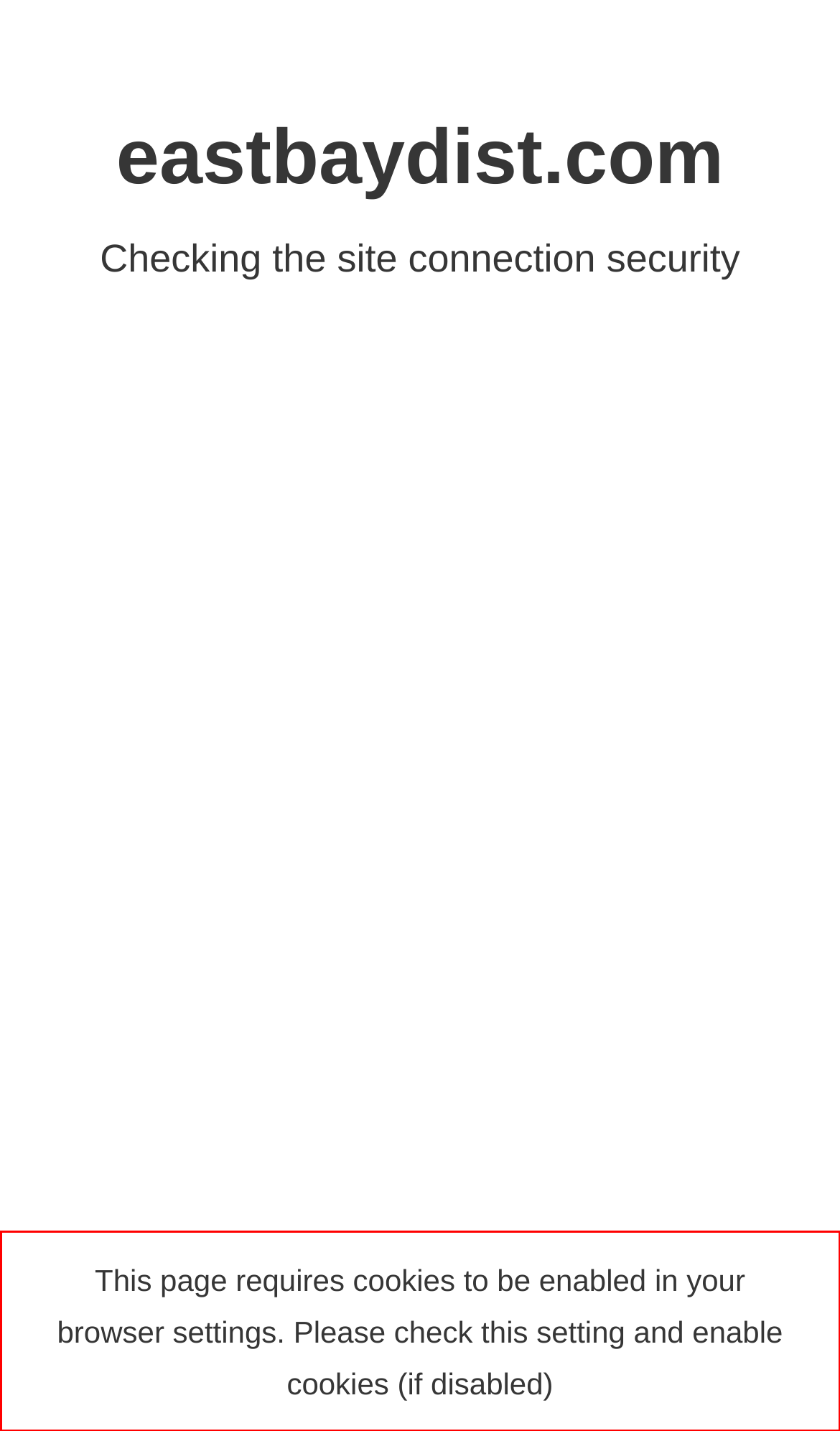Analyze the screenshot of the webpage that features a red bounding box and recognize the text content enclosed within this red bounding box.

This page requires cookies to be enabled in your browser settings. Please check this setting and enable cookies (if disabled)